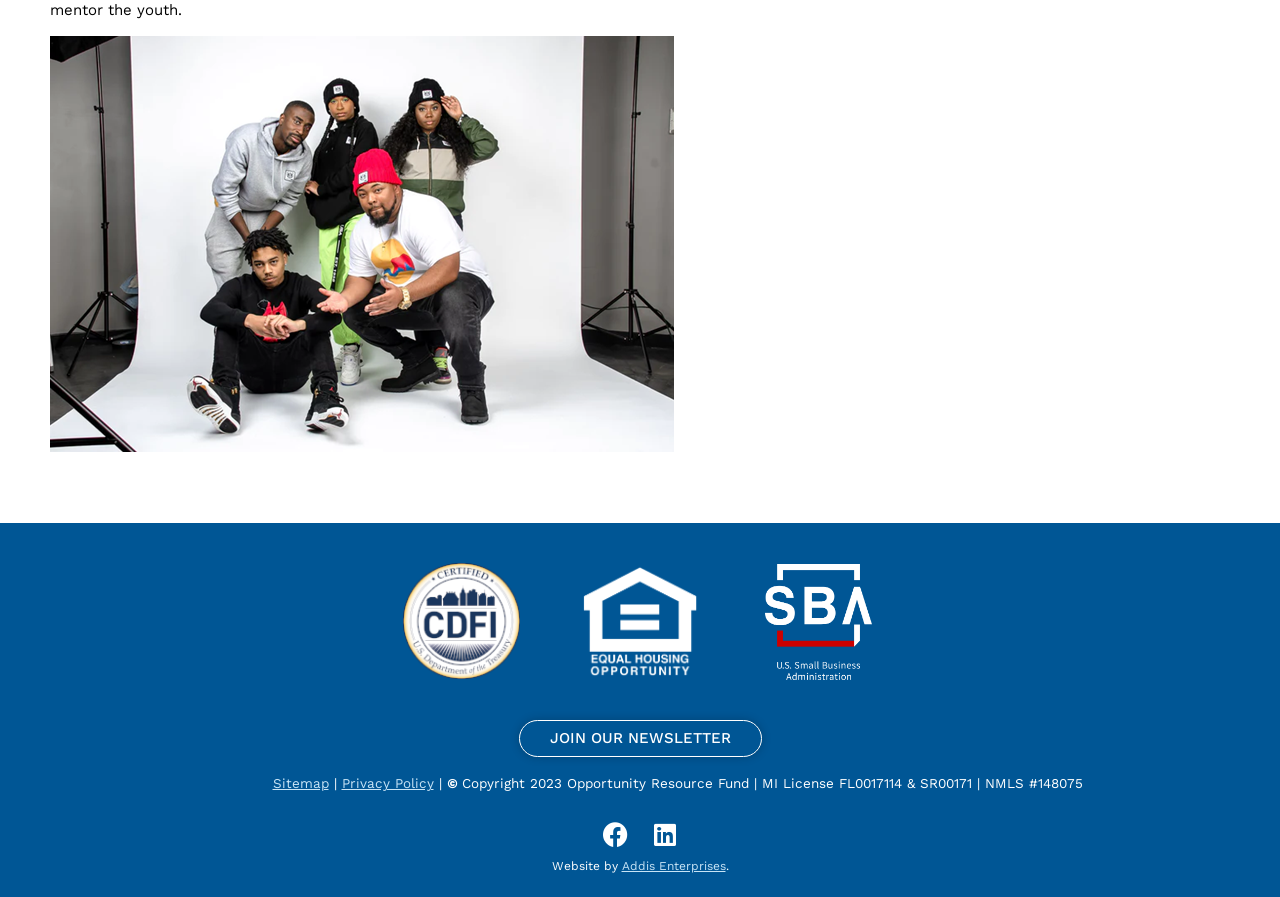Determine the bounding box coordinates of the UI element described by: "Addis Enterprises".

[0.486, 0.957, 0.567, 0.973]